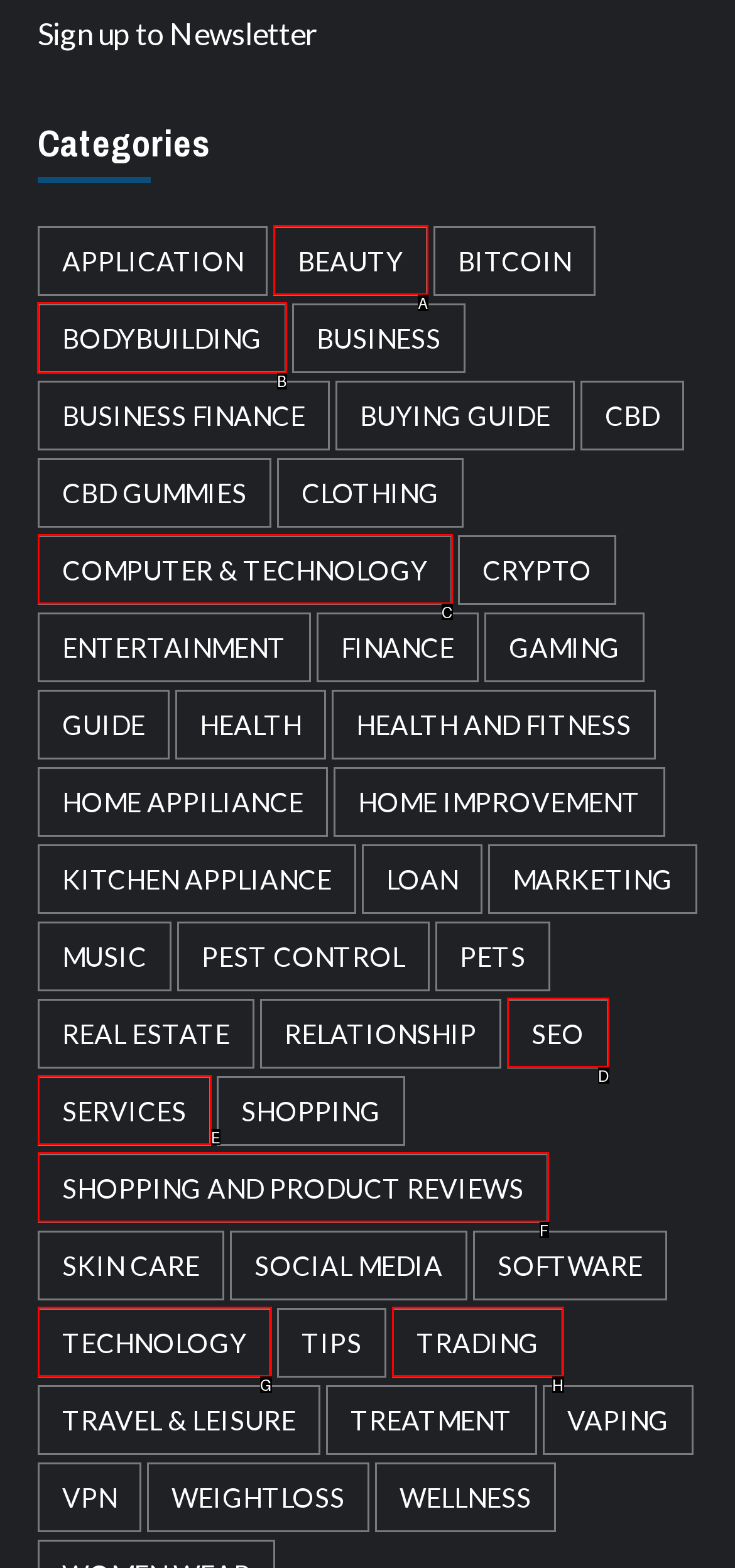Choose the letter of the option you need to click to Visit the Forum. Answer with the letter only.

None